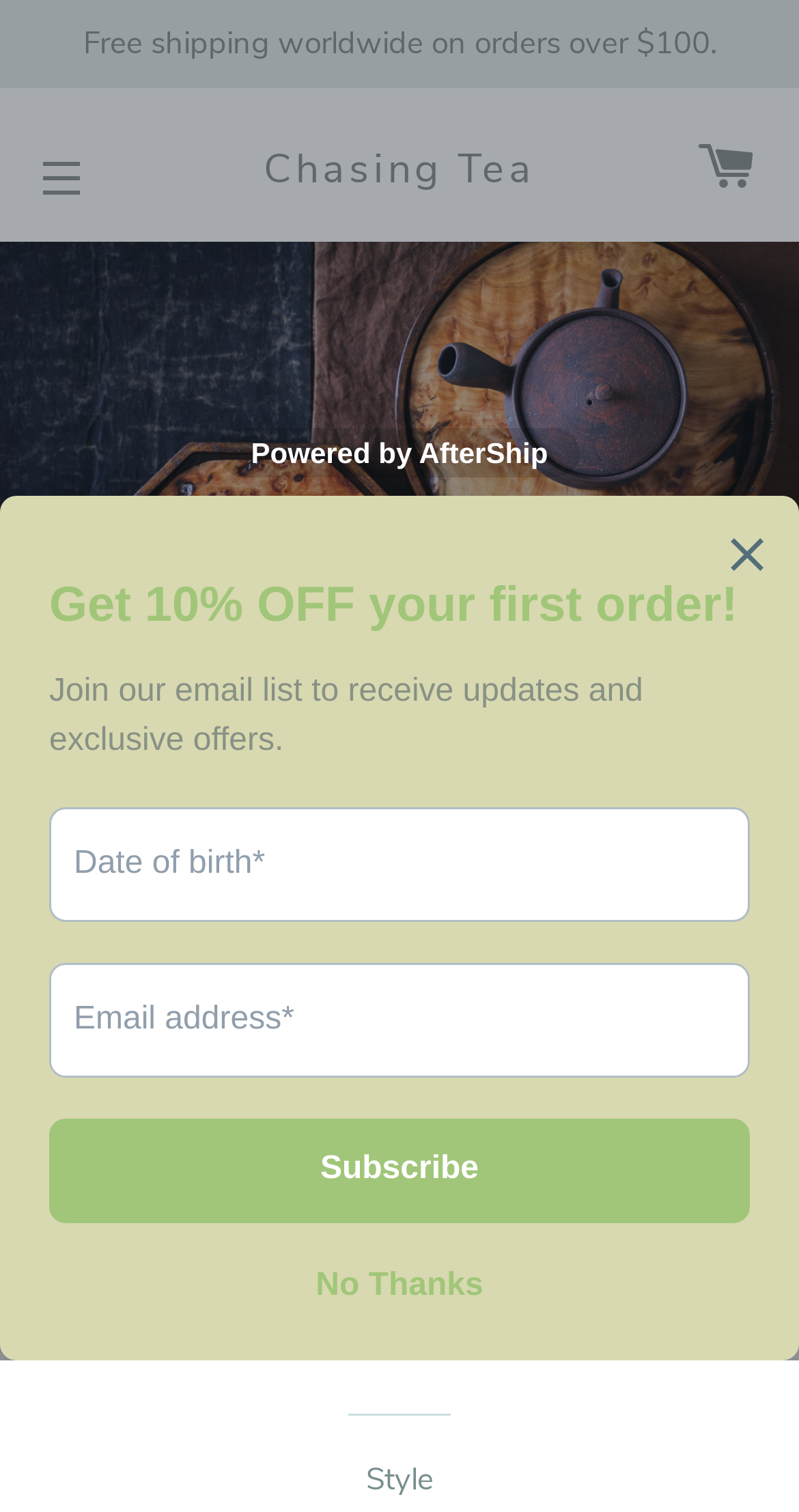Create a detailed description of the webpage's content and layout.

This webpage is about a product called "Wooden Pot Support - M" from Chasing Tea. At the top, there is a link that says "Free shipping worldwide on orders over $100." Below that, there is a navigation menu with a button for site navigation and a link to the Chasing Tea homepage. On the right side, there is a cart link.

The main content of the page is a large image of the Wooden Pot Support - M, which takes up most of the screen. Above the image, there is a heading that says "Wooden Pot Support - M" repeated multiple times. Below the image, there are 14 small buttons labeled from "• 1" to "• 14".

Further down, there is a section with a heading that says "Wooden Pot Support - M" again, followed by links to "Shipping" and a note that says "calculated at checkout." Below that, there is a horizontal separator line, and then a section with a label that says "Style".

In the bottom right corner, there is a chat window with a button that says "Chat window" and an image. The chat window also displays the number "1". Additionally, there is a marketing popup bar at the bottom of the page.